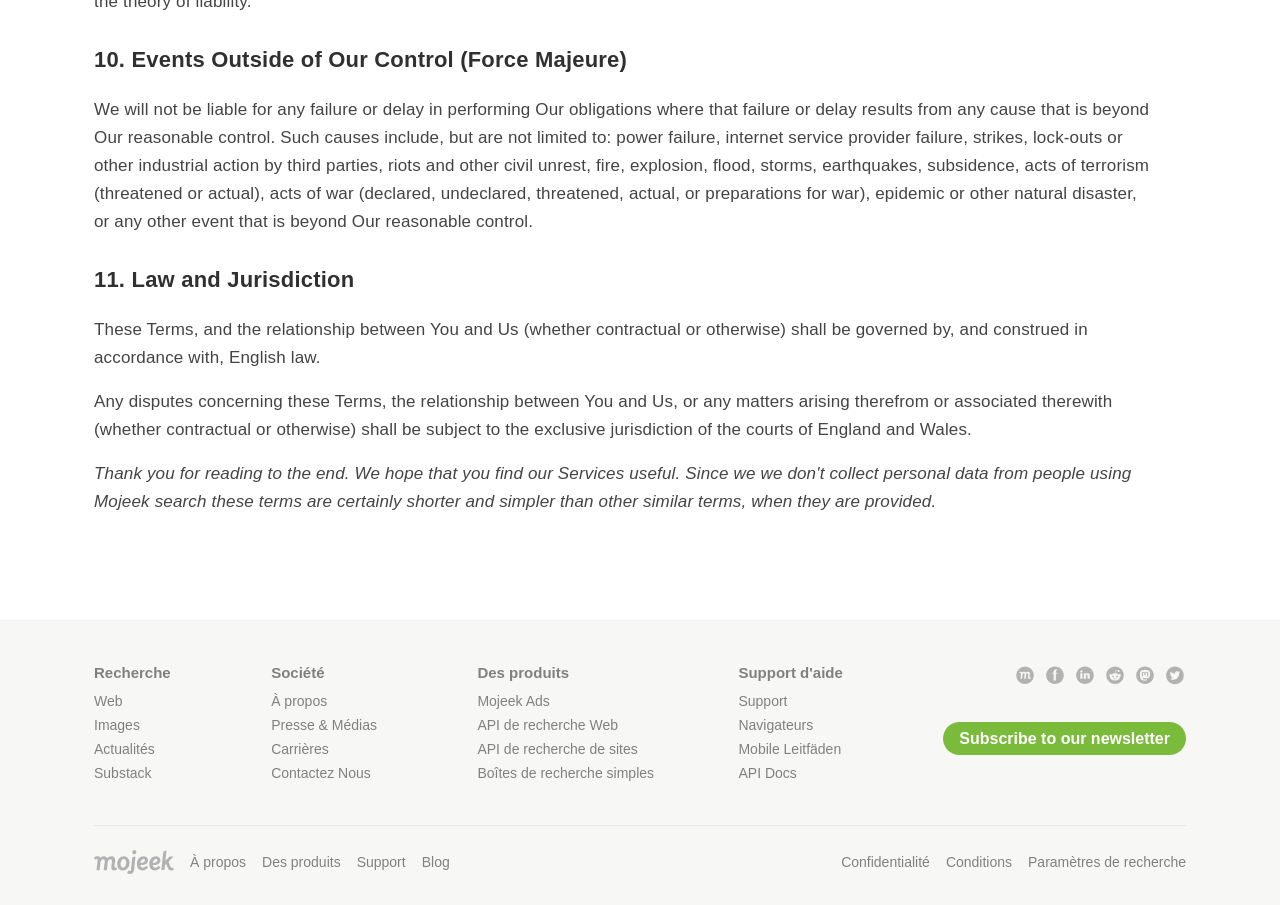Please identify the bounding box coordinates for the region that you need to click to follow this instruction: "Click on 'Web'".

[0.073, 0.766, 0.096, 0.783]